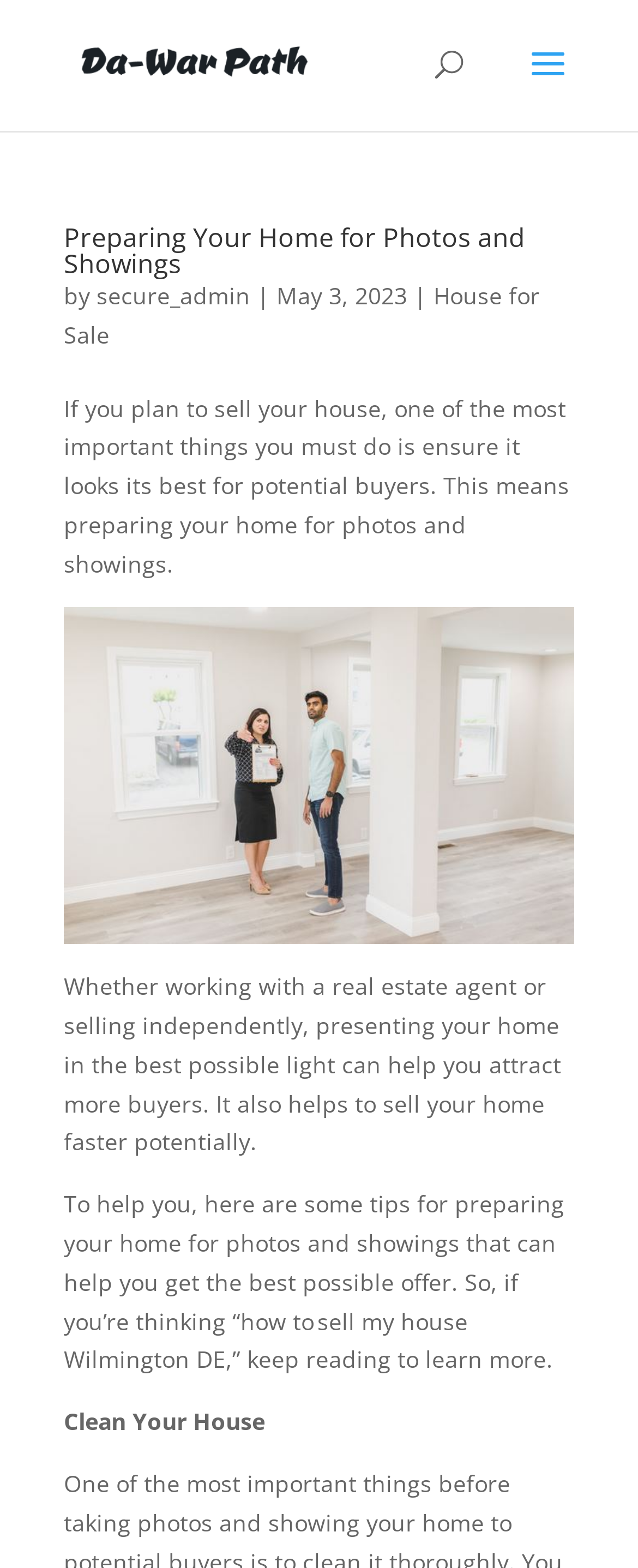What is the benefit of presenting a home in the best possible light?
Please answer the question as detailed as possible.

According to the webpage, presenting a home in the best possible light can help to get the best possible offer. This is because it helps to attract more buyers and sell the home faster.